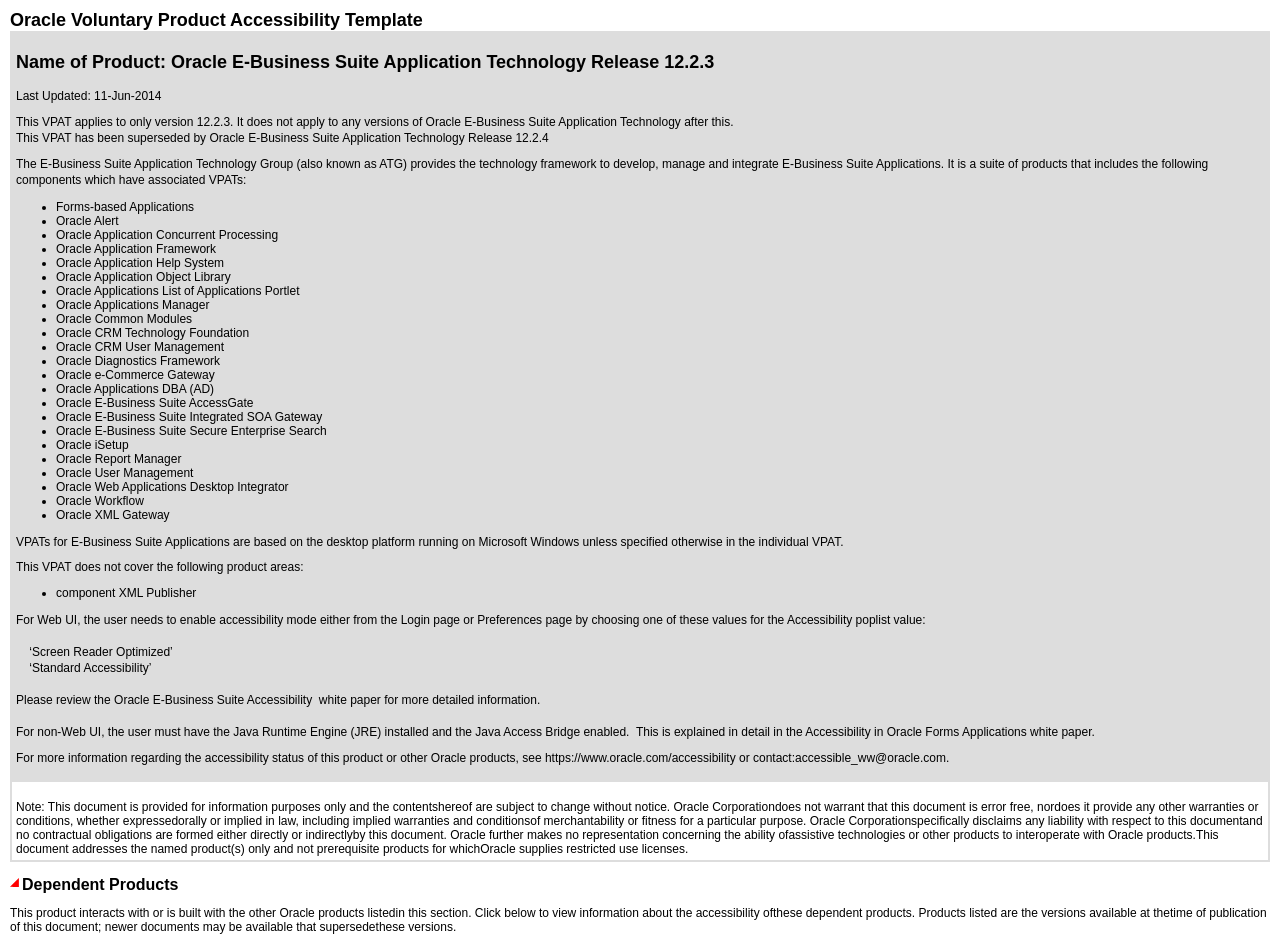What is the purpose of the E-Business Suite Application Technology Group?
Please give a detailed and elaborate answer to the question based on the image.

I found the answer by reading the text that describes the E-Business Suite Application Technology Group. The text says 'The E-Business Suite Application Technology Group (also known as ATG) provides the technology framework to develop, manage and integrate E-Business Suite Applications.' This text is located in the first paragraph of the webpage.